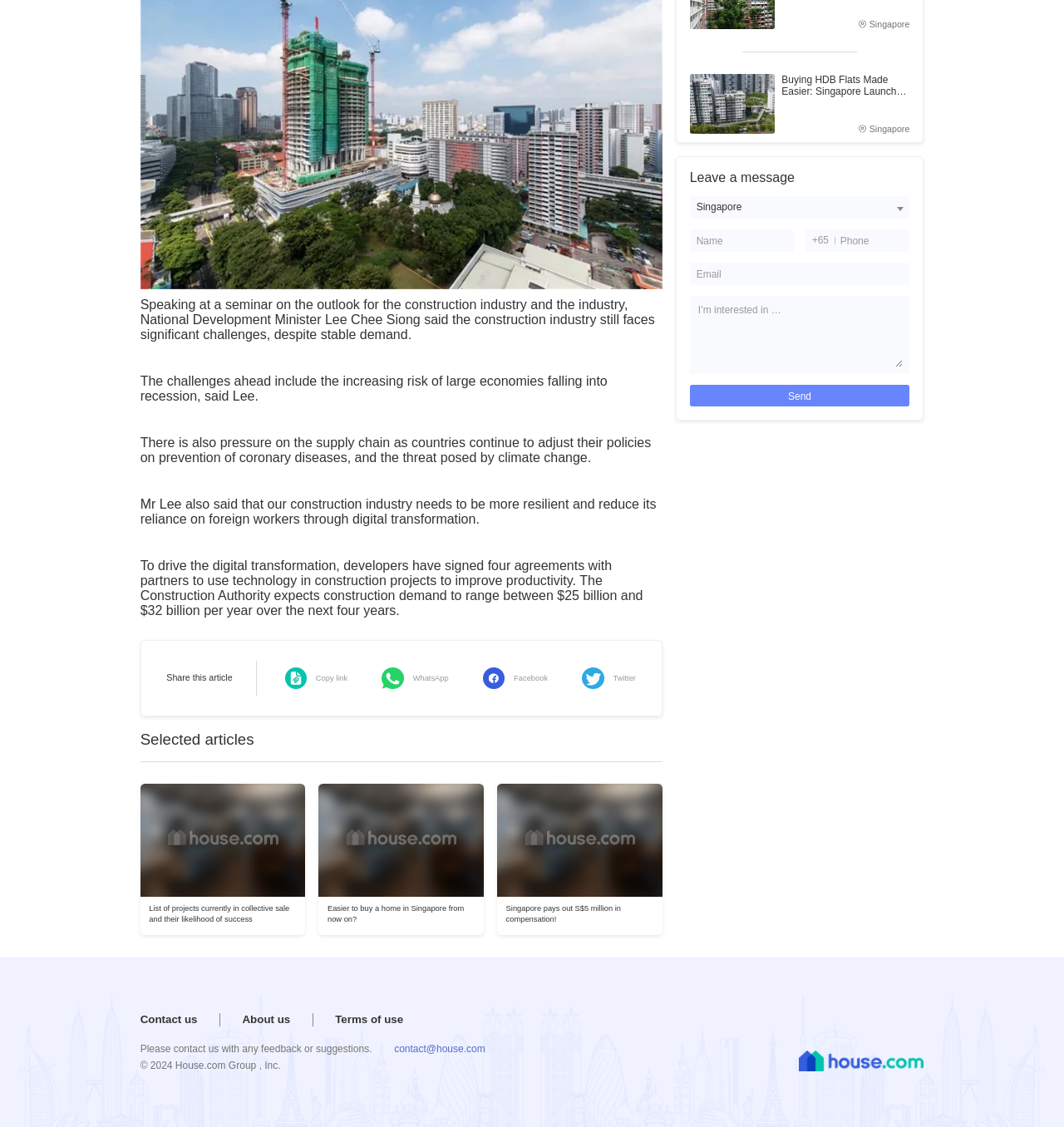Determine the bounding box coordinates in the format (top-left x, top-left y, bottom-right x, bottom-right y). Ensure all values are floating point numbers between 0 and 1. Identify the bounding box of the UI element described by: Singapore

[0.648, 0.174, 0.855, 0.194]